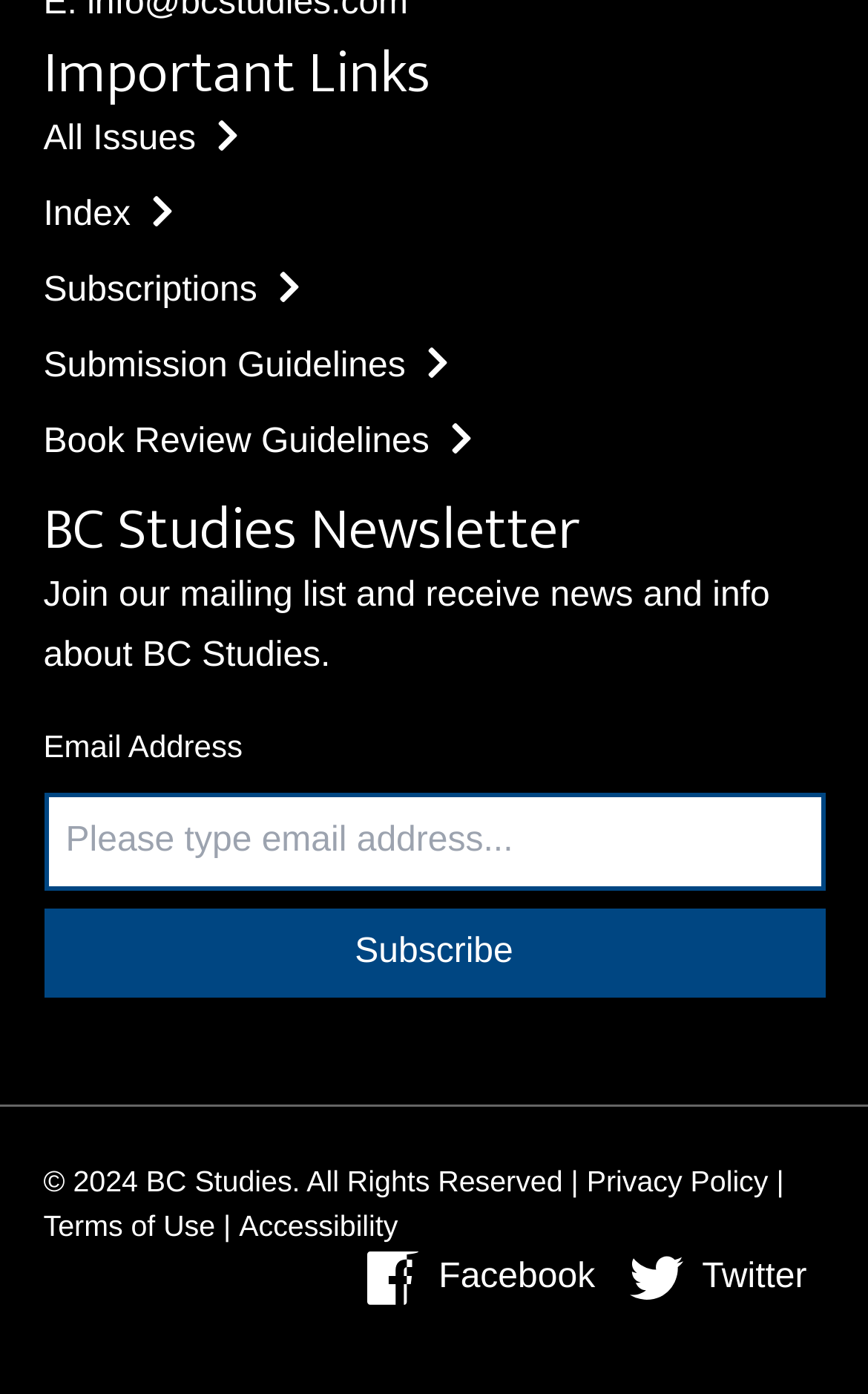Using the given description, provide the bounding box coordinates formatted as (top-left x, top-left y, bottom-right x, bottom-right y), with all values being floating point numbers between 0 and 1. Description: parent_node: Email Address value="Subscribe"

[0.05, 0.652, 0.95, 0.716]